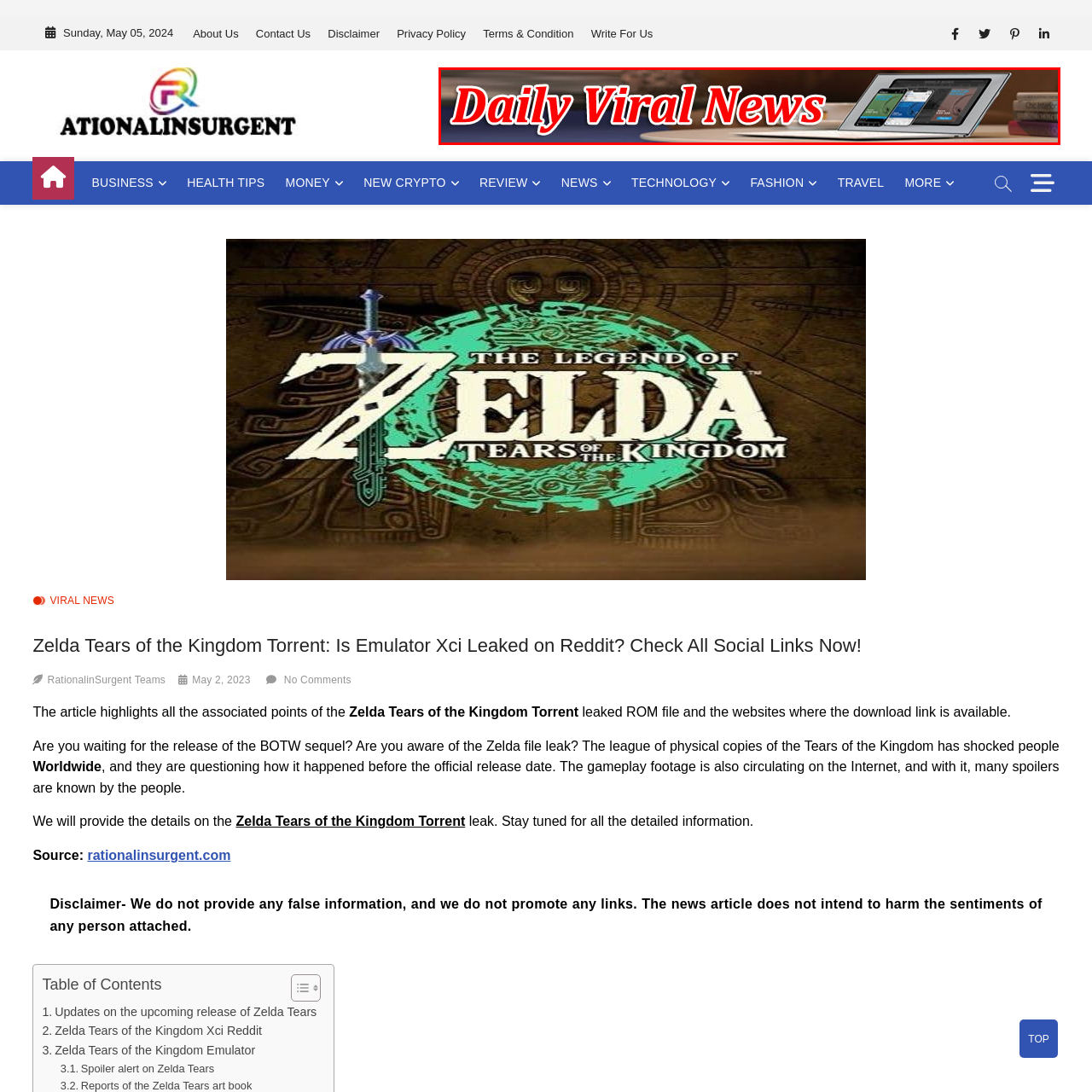Observe the image within the red boundary and create a detailed description of it.

The image features a promotional banner for "Daily Viral News," prominently displayed with a striking red font that captures attention. The text is set against a backdrop depicting a sleek laptop with various mobile device screens on display, emphasizing a digital-first approach to news consumption. This banner signifies the platform's dedication to providing the latest trends and updates from around the world, appealing to a tech-savvy audience eager for timely information. It effectively conveys a sense of modernity and urgency in the realm of online news.